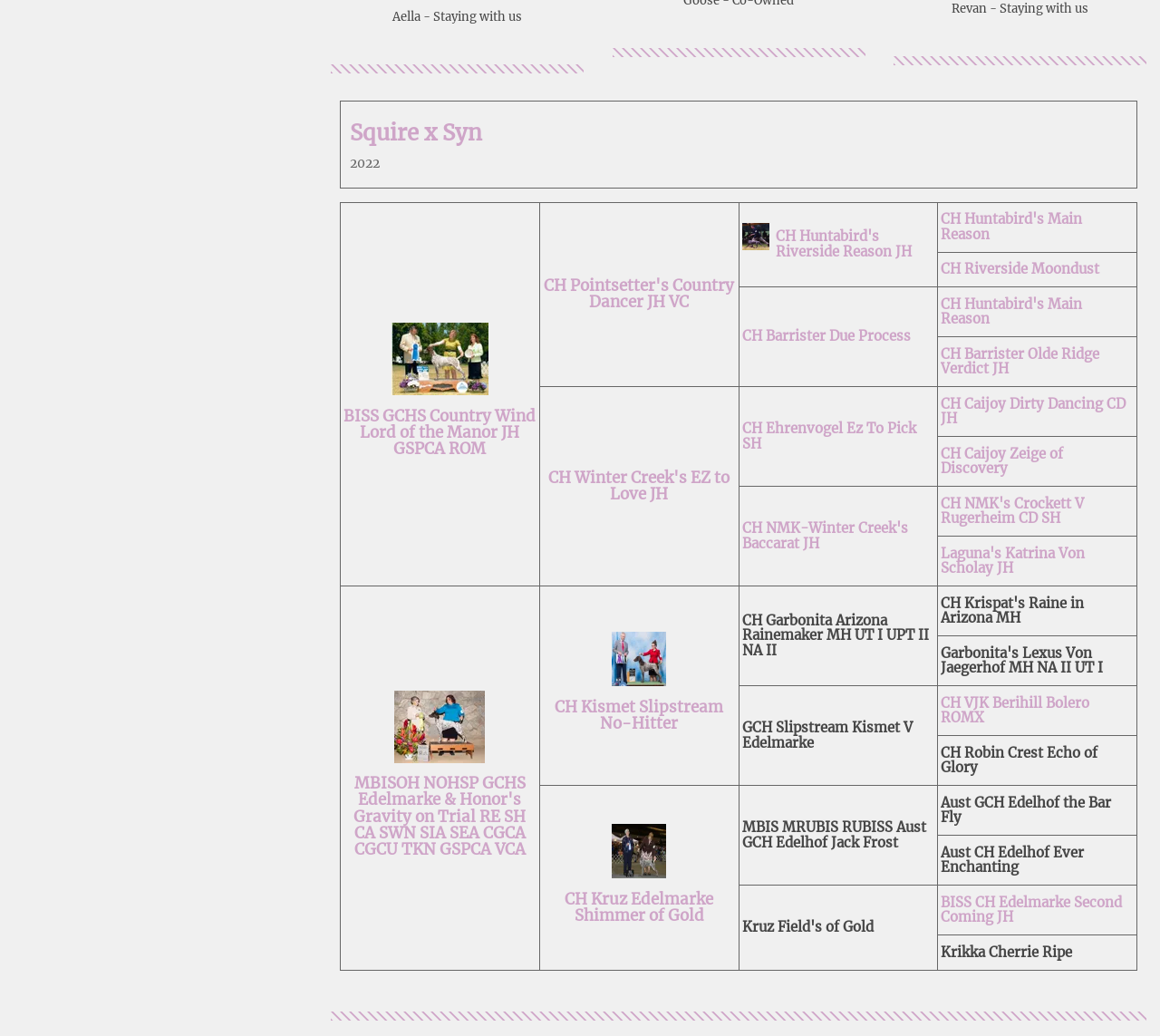Extract the bounding box coordinates for the UI element described by the text: "Laguna's Katrina Von Scholay JH". The coordinates should be in the form of [left, top, right, bottom] with values between 0 and 1.

[0.811, 0.526, 0.935, 0.557]